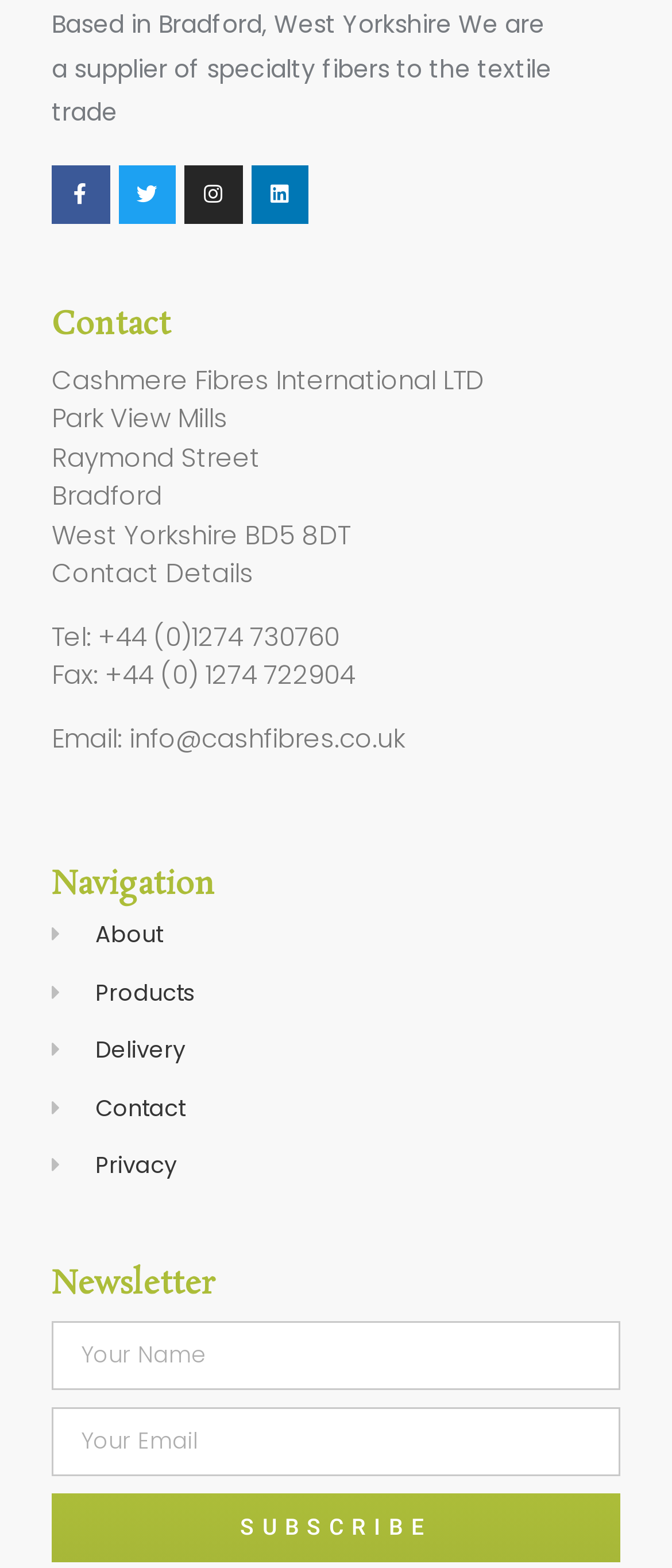Highlight the bounding box coordinates of the region I should click on to meet the following instruction: "Subscribe to the newsletter".

[0.077, 0.952, 0.923, 0.996]